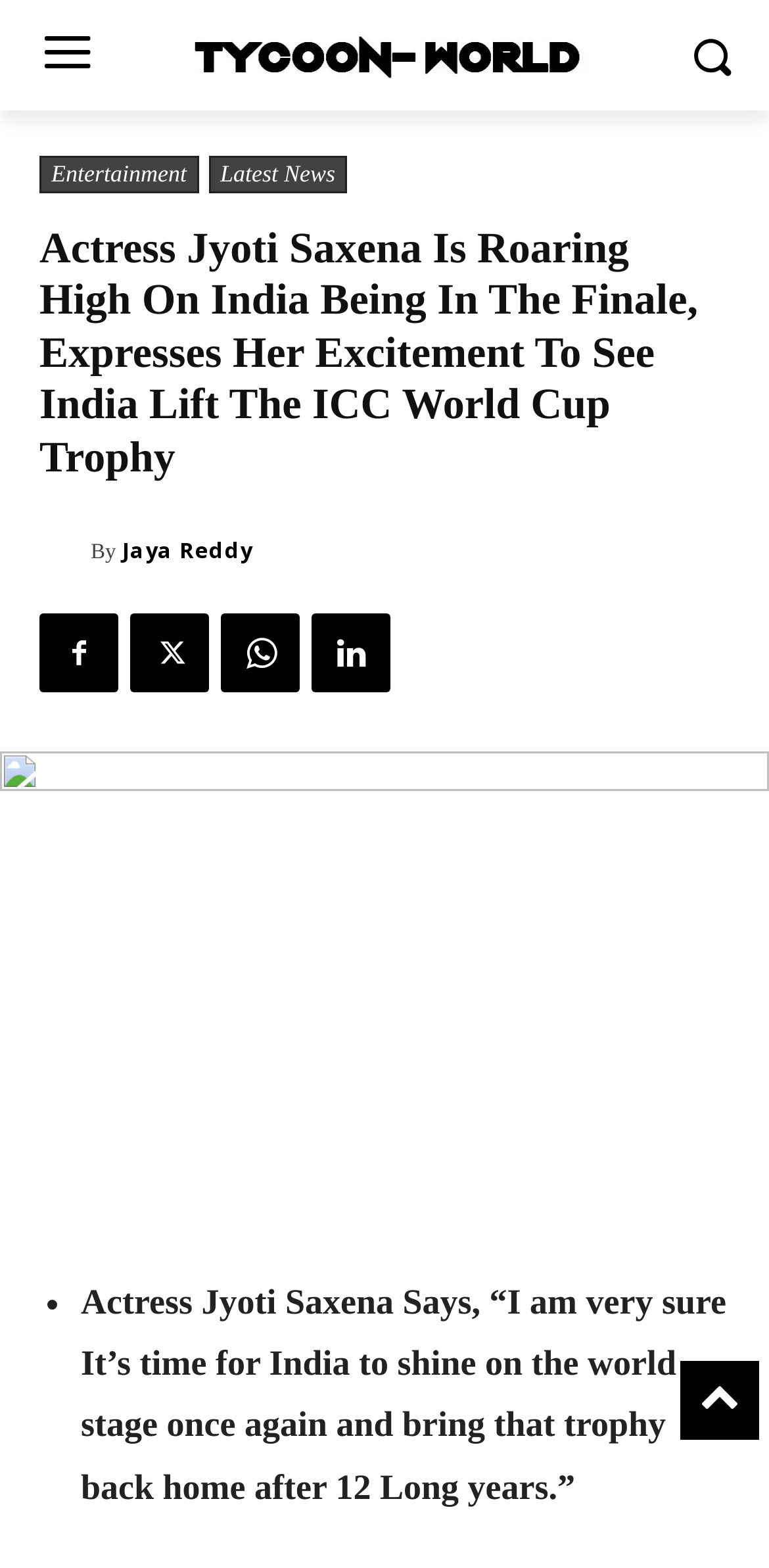How many social media links are present on this webpage?
Give a one-word or short phrase answer based on the image.

4